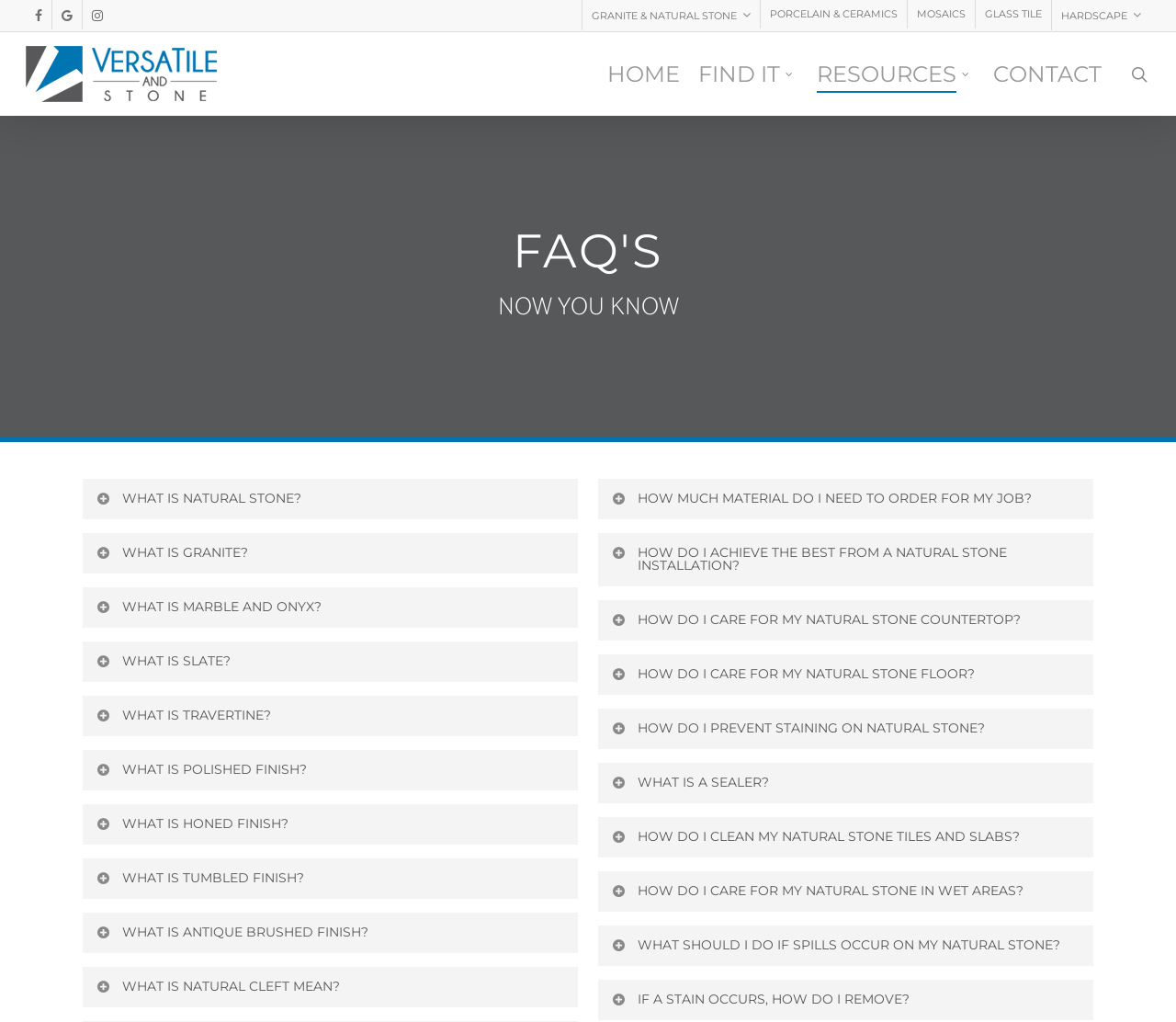What is honed finish?
Look at the image and respond to the question as thoroughly as possible.

A honed finish is a velvety smooth surface with little or no gloss. The degree of honing depends on the stone, but may vary from light to heavy. This information is obtained from the webpage content under the heading 'What is Honed Finish?'.